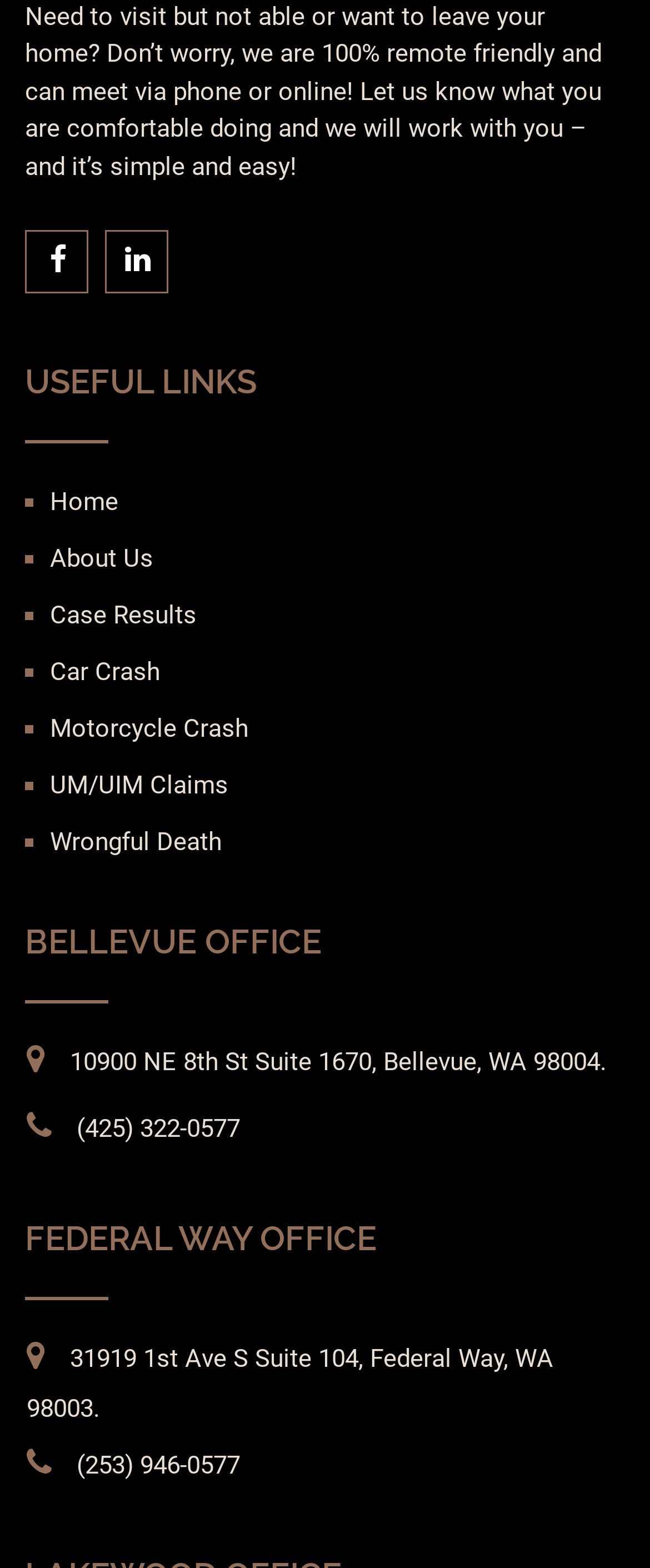Locate the coordinates of the bounding box for the clickable region that fulfills this instruction: "View the Federal Way office address".

[0.041, 0.857, 0.851, 0.908]